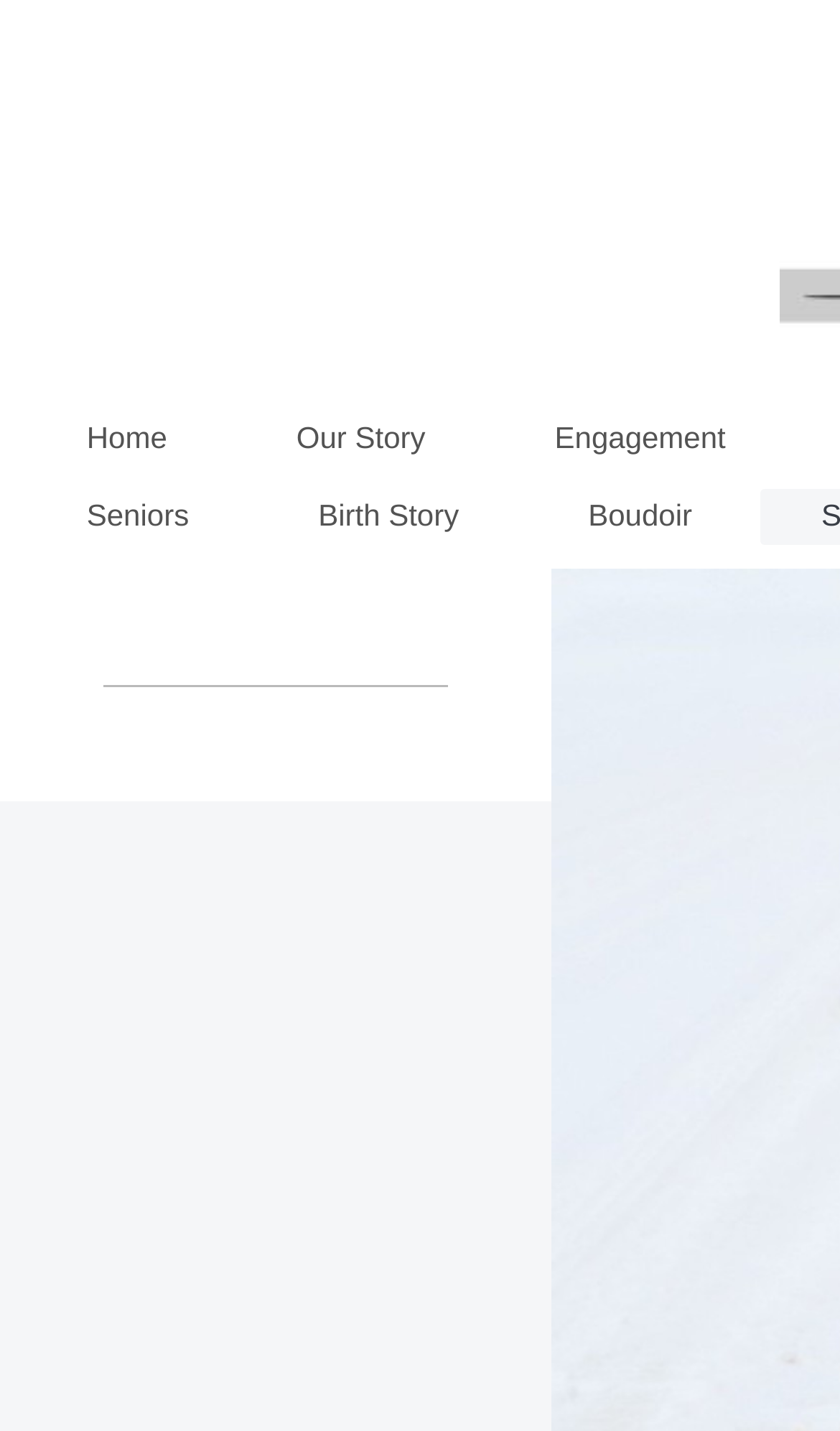From the element description Engagement, predict the bounding box coordinates of the UI element. The coordinates must be specified in the format (top-left x, top-left y, bottom-right x, bottom-right y) and should be within the 0 to 1 range.

[0.589, 0.288, 0.936, 0.324]